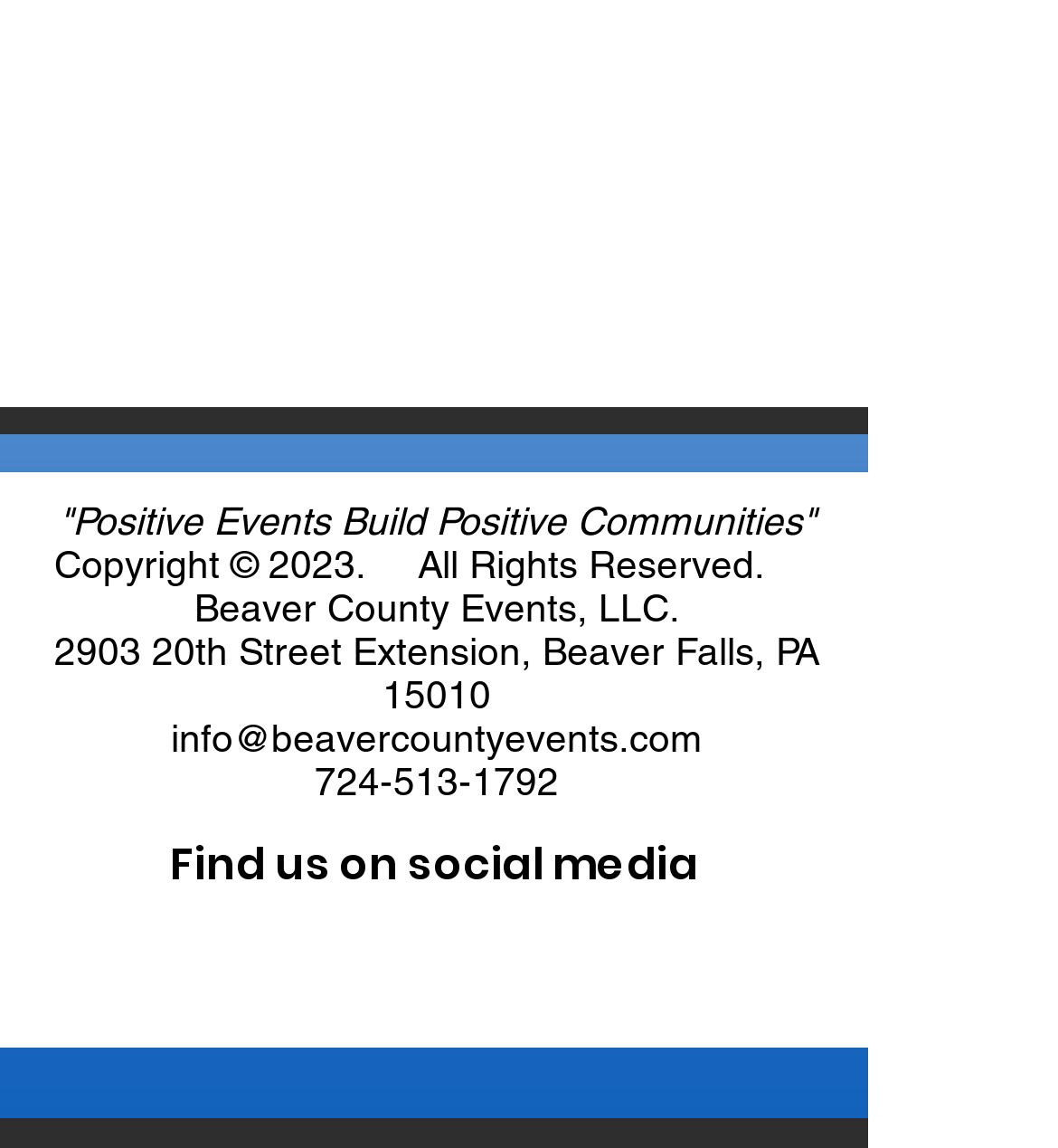How many social media links are there?
Please provide a single word or phrase based on the screenshot.

4